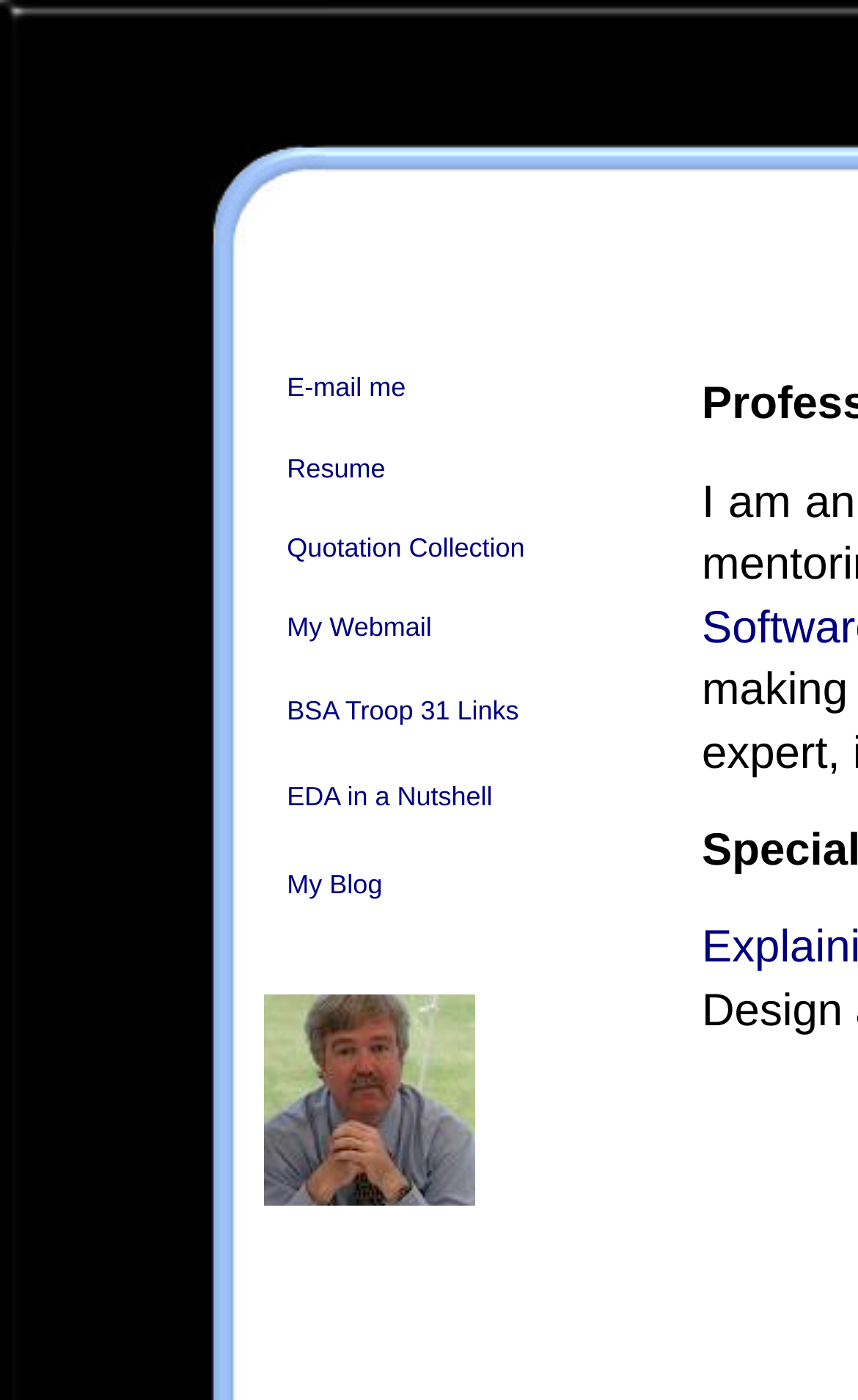Provide the bounding box coordinates for the area that should be clicked to complete the instruction: "View Easy Layered Ratatouille Recipe".

None